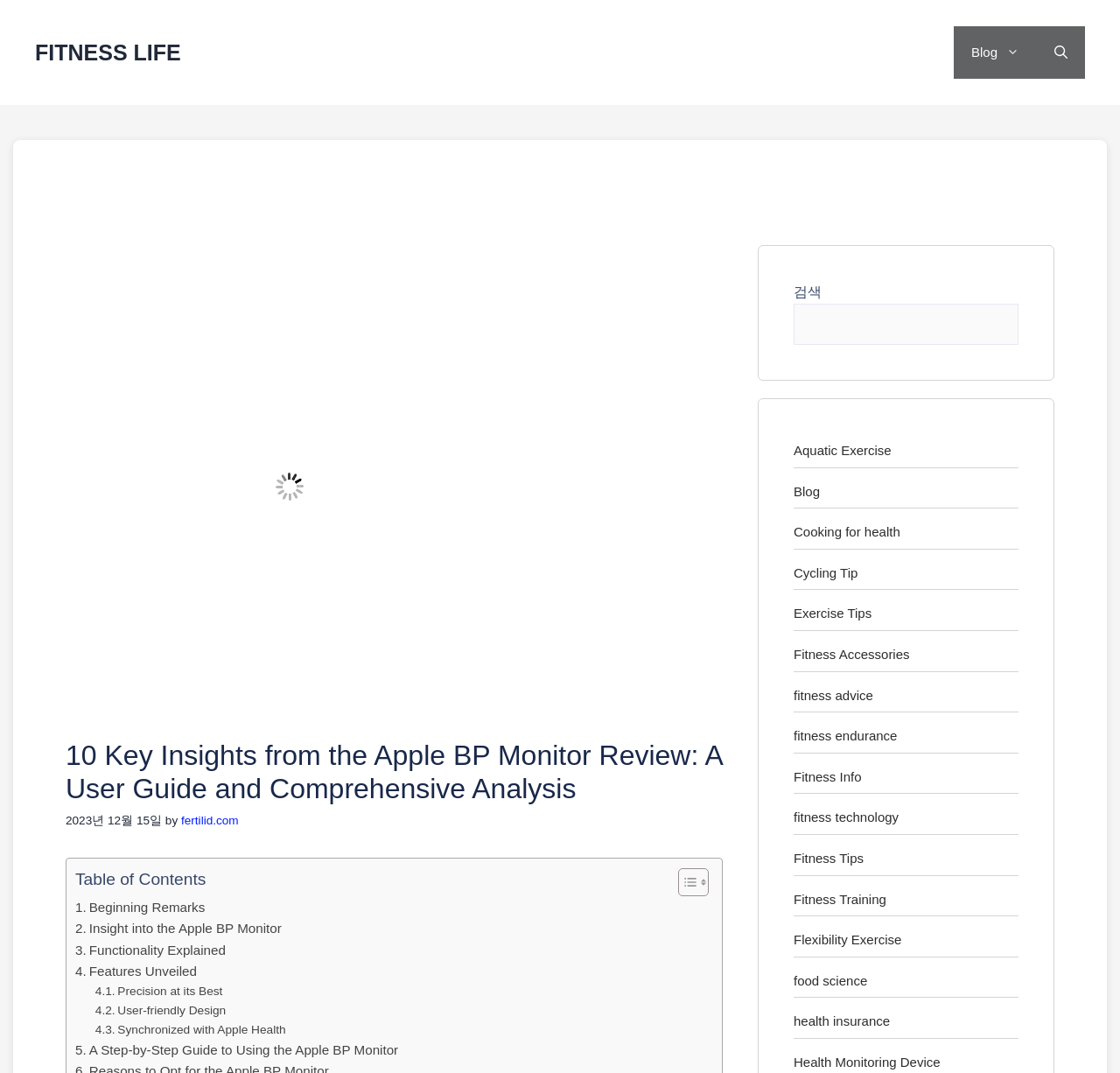Determine the bounding box coordinates of the area to click in order to meet this instruction: "Open the search box".

[0.709, 0.283, 0.909, 0.321]